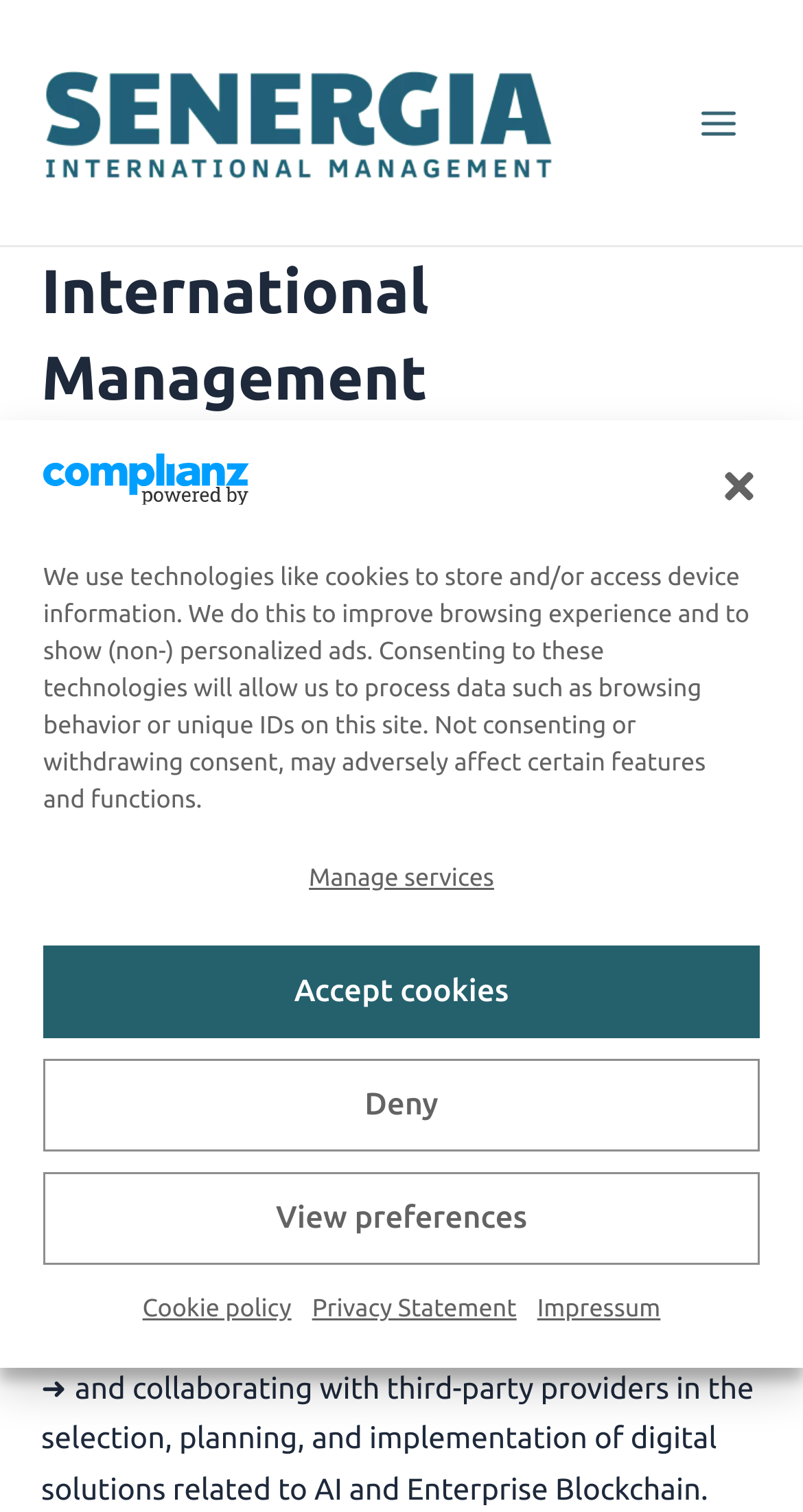Please respond to the question using a single word or phrase:
What is the company's name?

Senergia